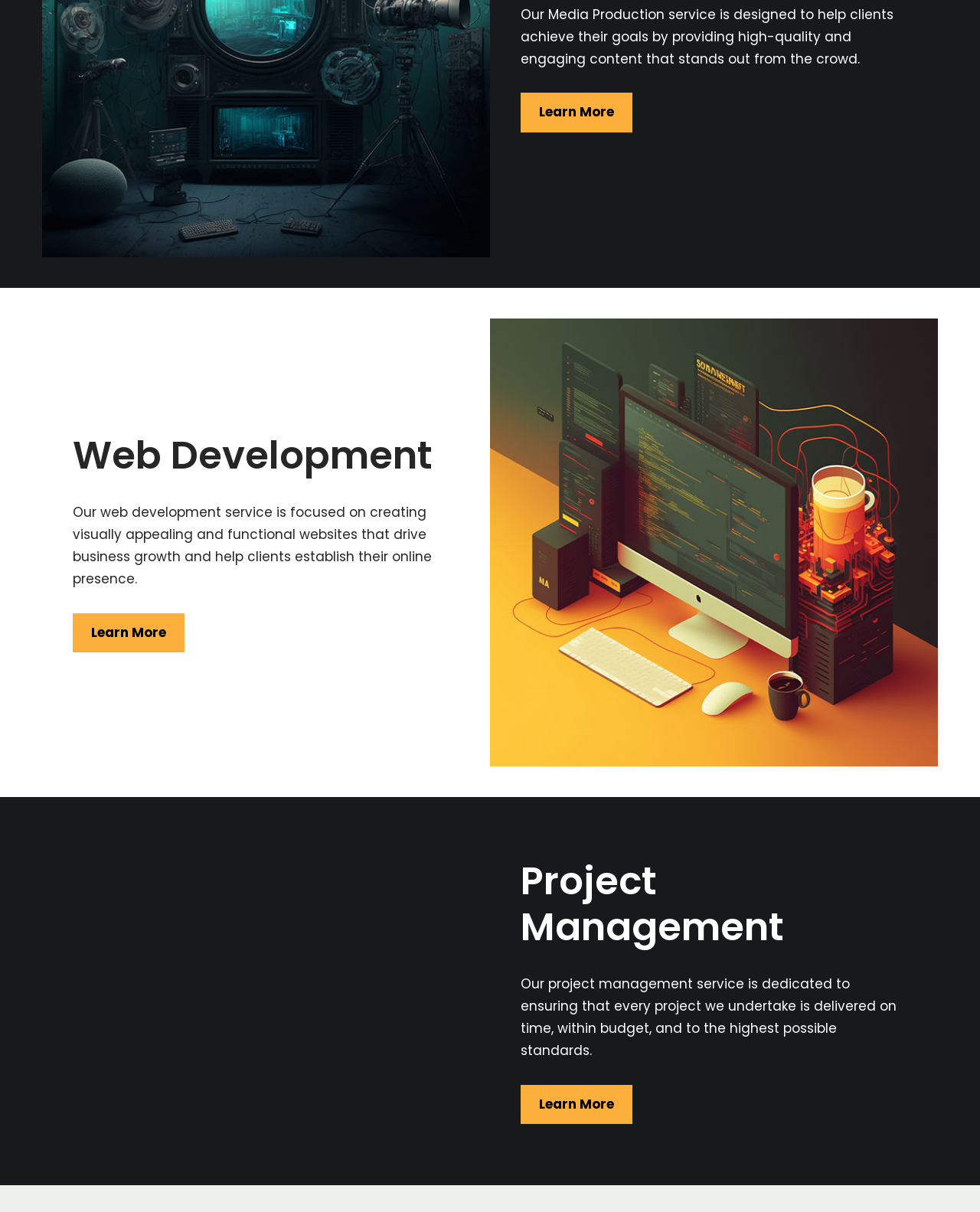Based on the element description "Learn More", predict the bounding box coordinates of the UI element.

[0.531, 0.895, 0.645, 0.927]